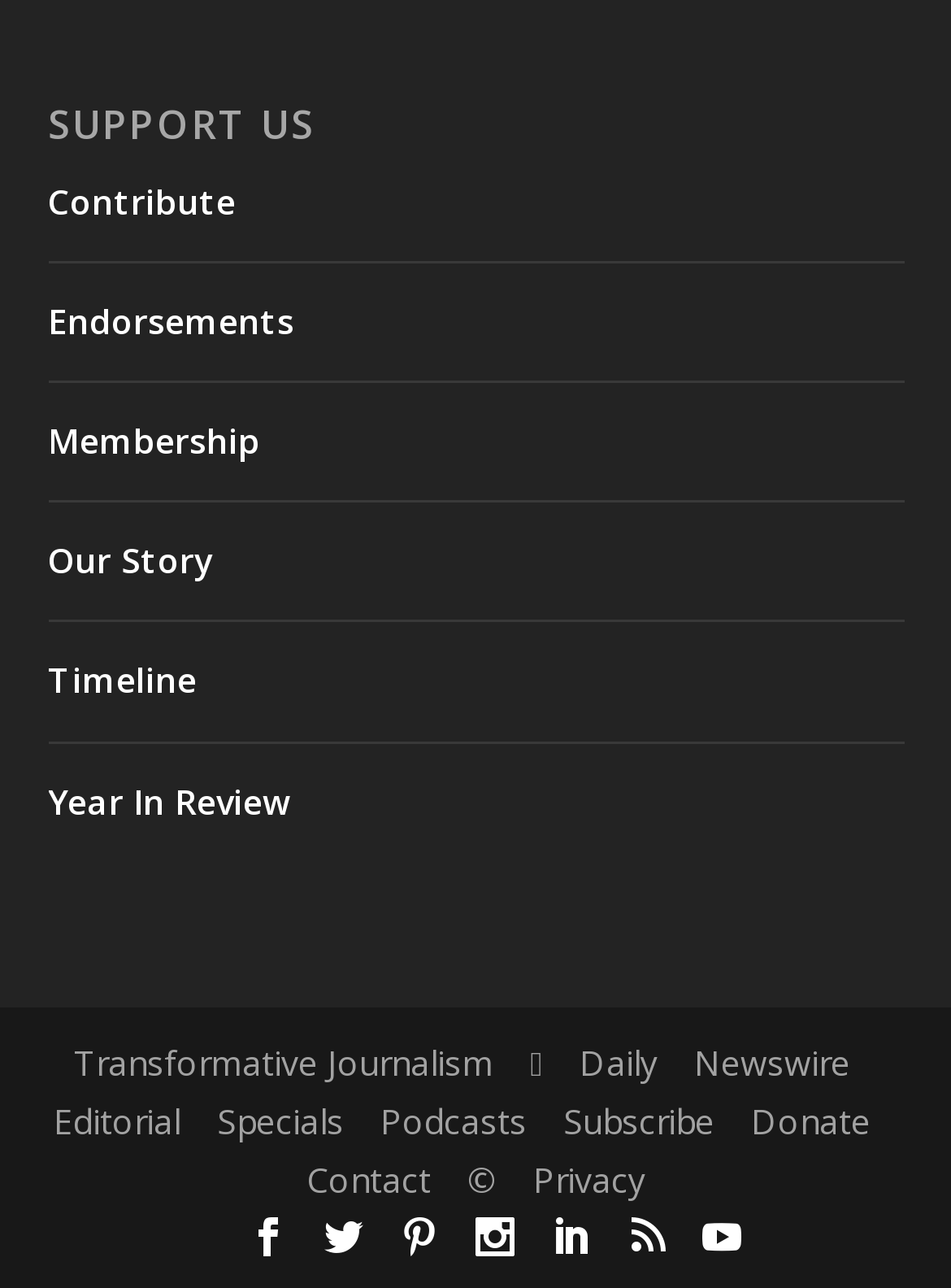Find the bounding box coordinates of the element you need to click on to perform this action: 'Open the chat'. The coordinates should be represented by four float values between 0 and 1, in the format [left, top, right, bottom].

None